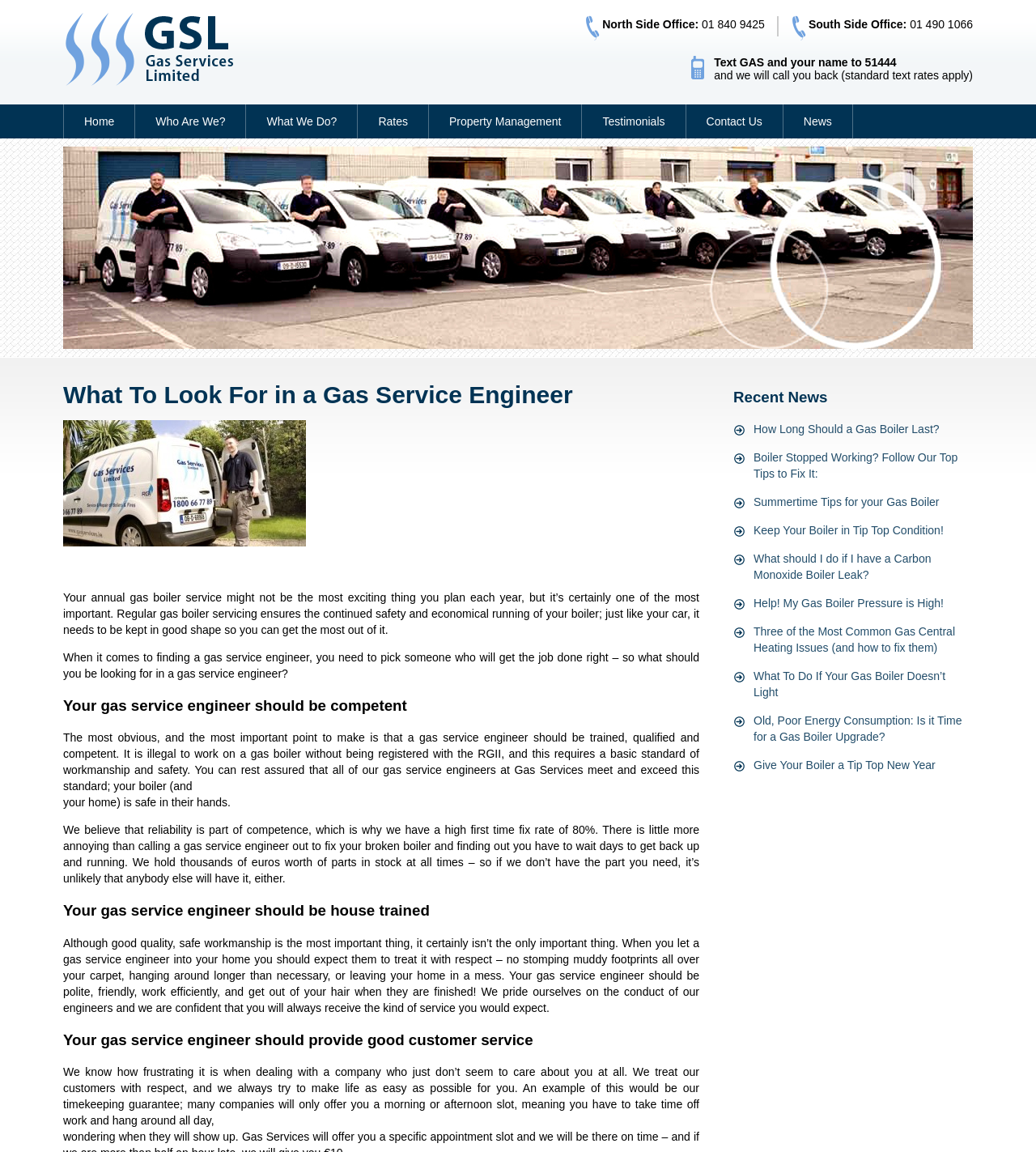What is the phone number for the South Side Office?
Refer to the image and provide a concise answer in one word or phrase.

01 490 1066